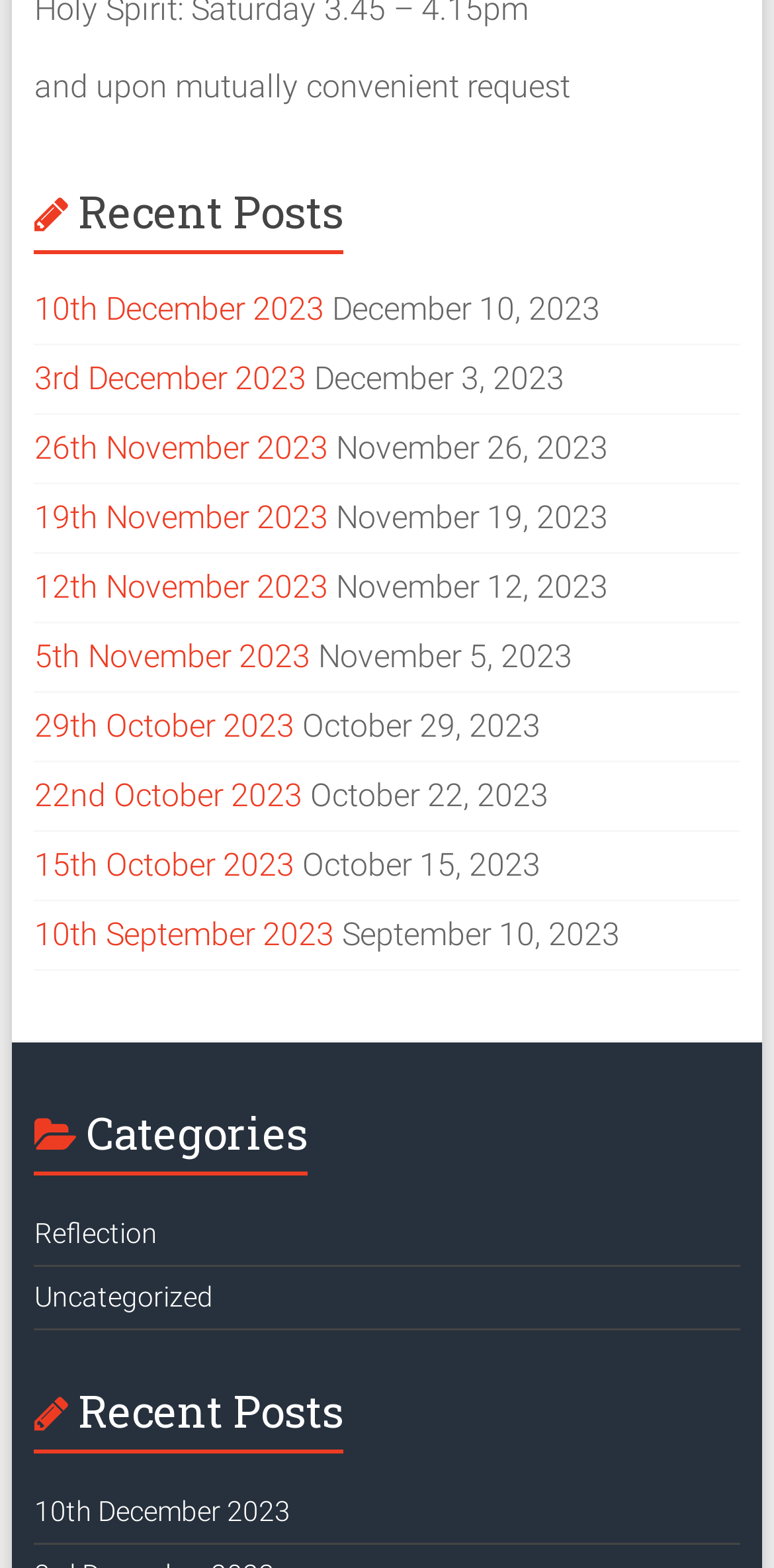Using the description: "Reflection", identify the bounding box of the corresponding UI element in the screenshot.

[0.044, 0.776, 0.203, 0.797]